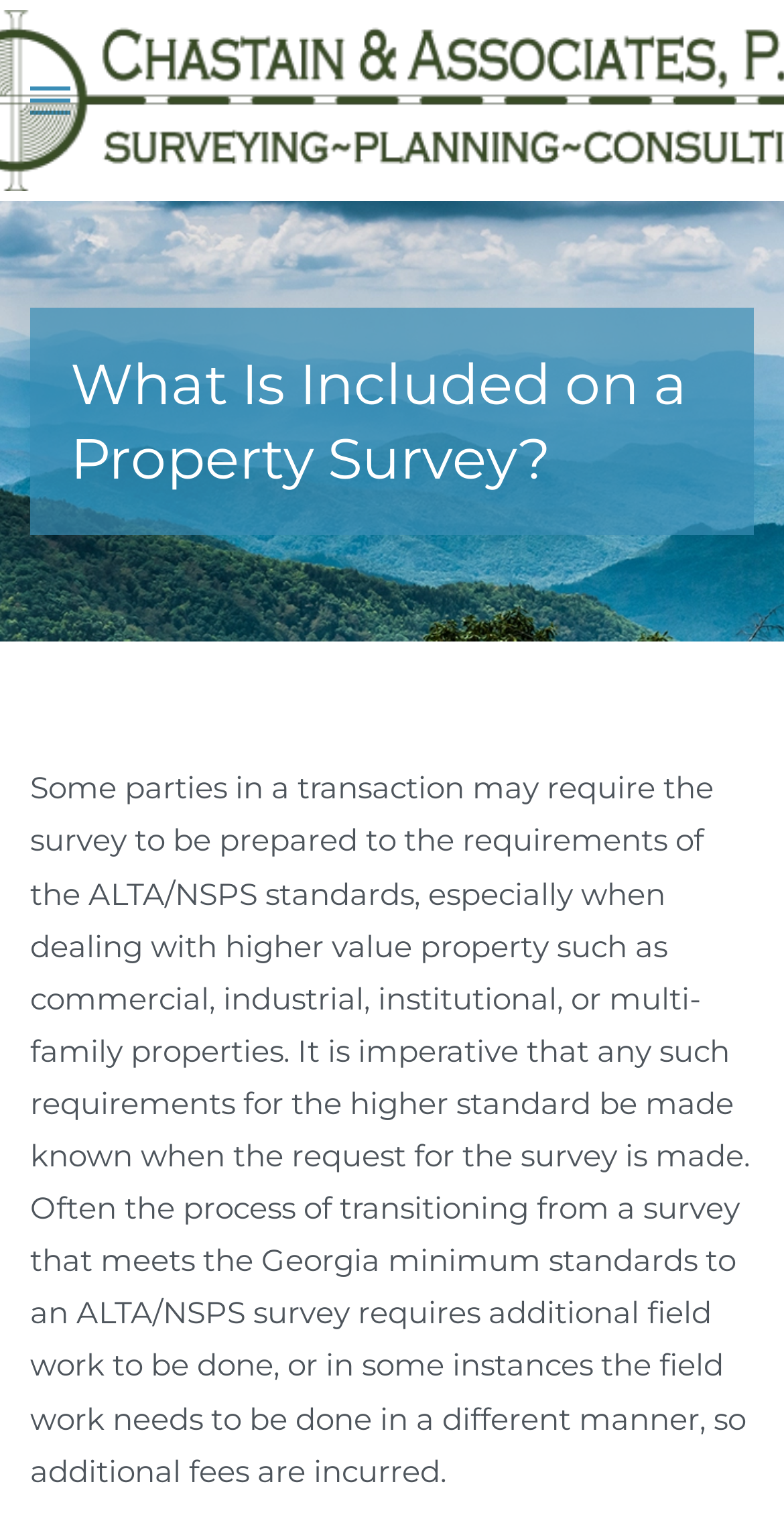Using the image as a reference, answer the following question in as much detail as possible:
What is the purpose of mentioning the ALTA/NSPS standards?

The text mentions the ALTA/NSPS standards to inform that any such requirements for the higher standard be made known when the request for the survey is made, implying that it is important to be aware of these additional requirements.